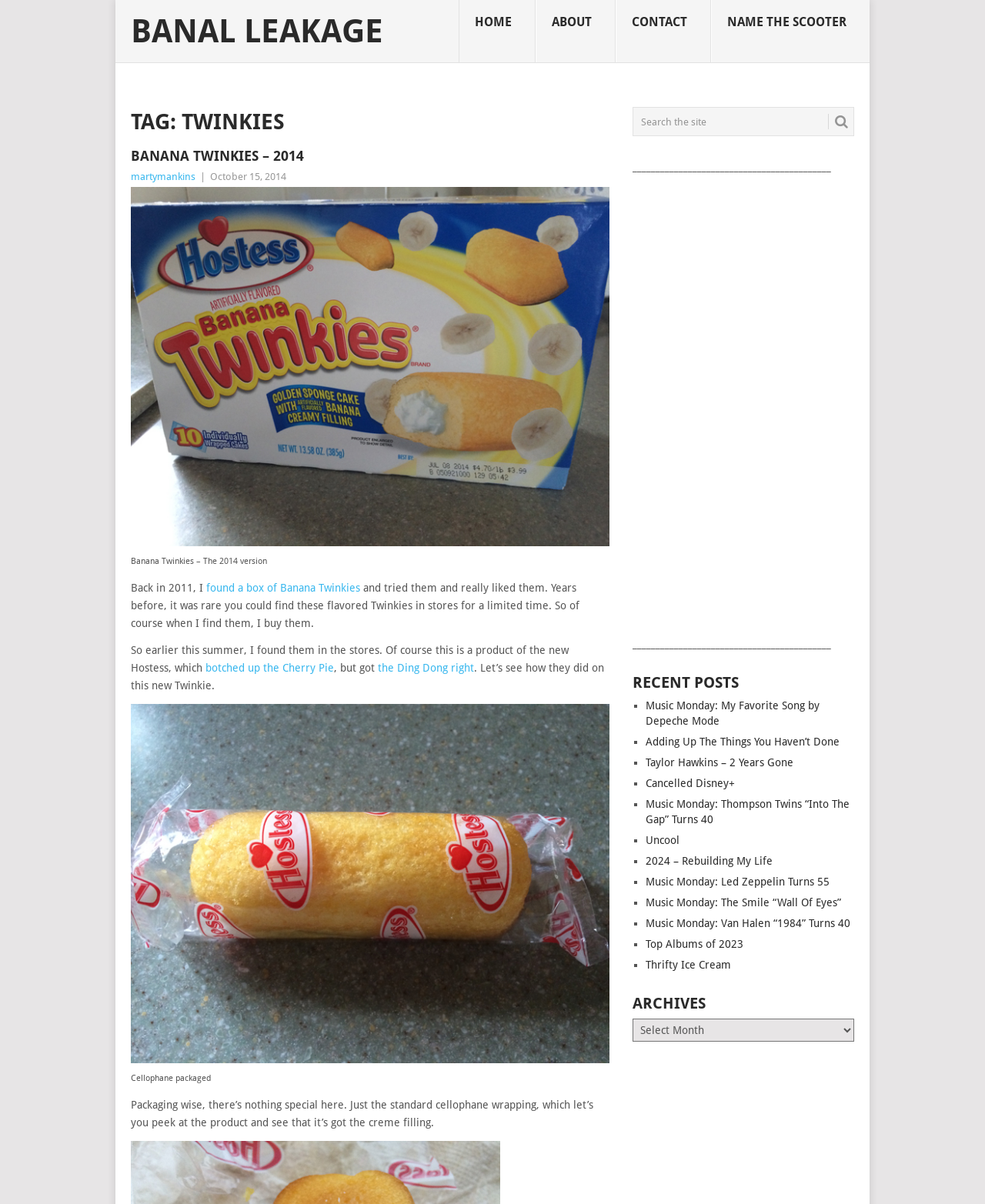How many links are there in the 'RECENT POSTS' section?
Identify the answer in the screenshot and reply with a single word or phrase.

10